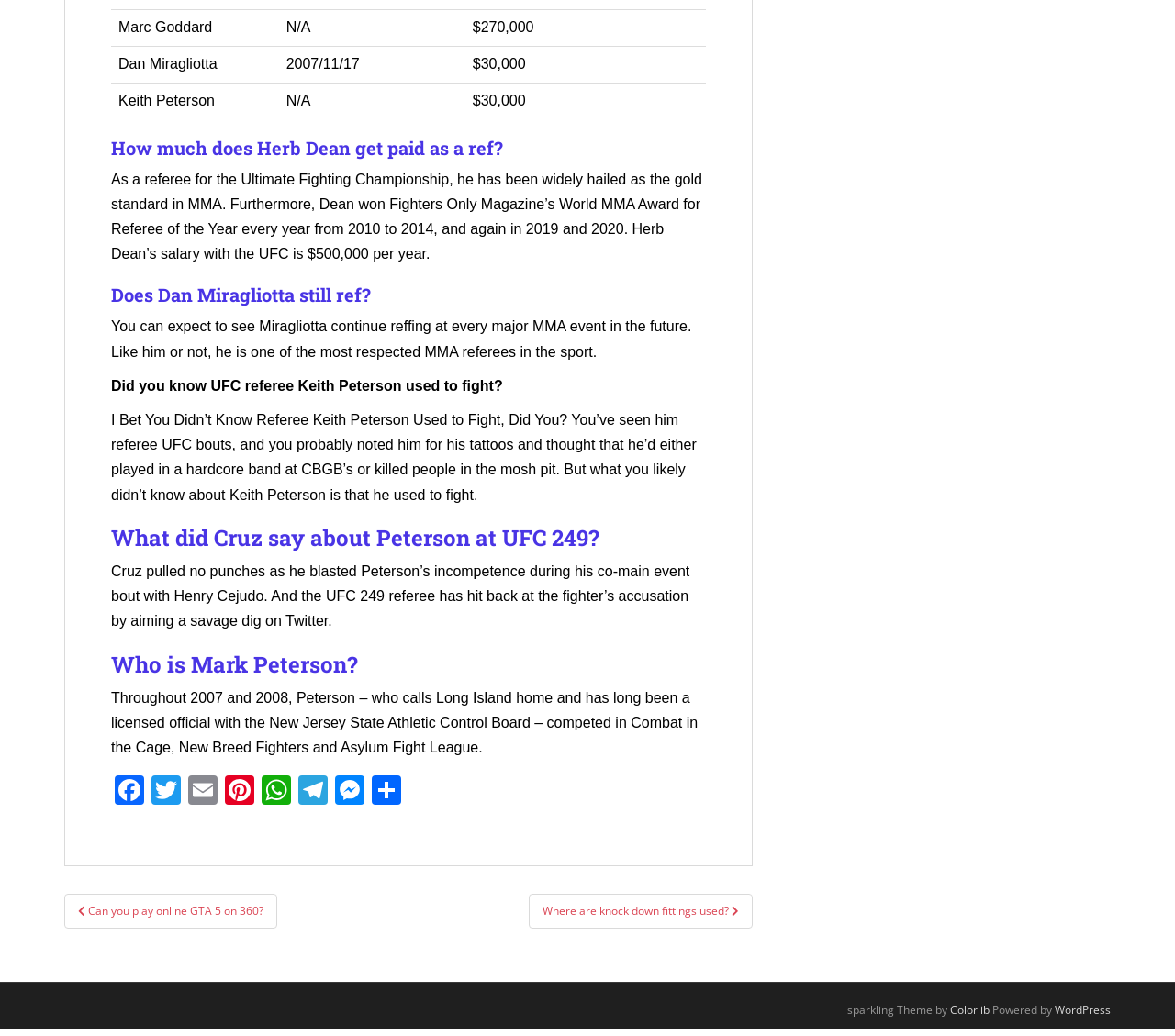Determine the bounding box coordinates for the HTML element described here: "WordPress".

[0.898, 0.967, 0.945, 0.982]